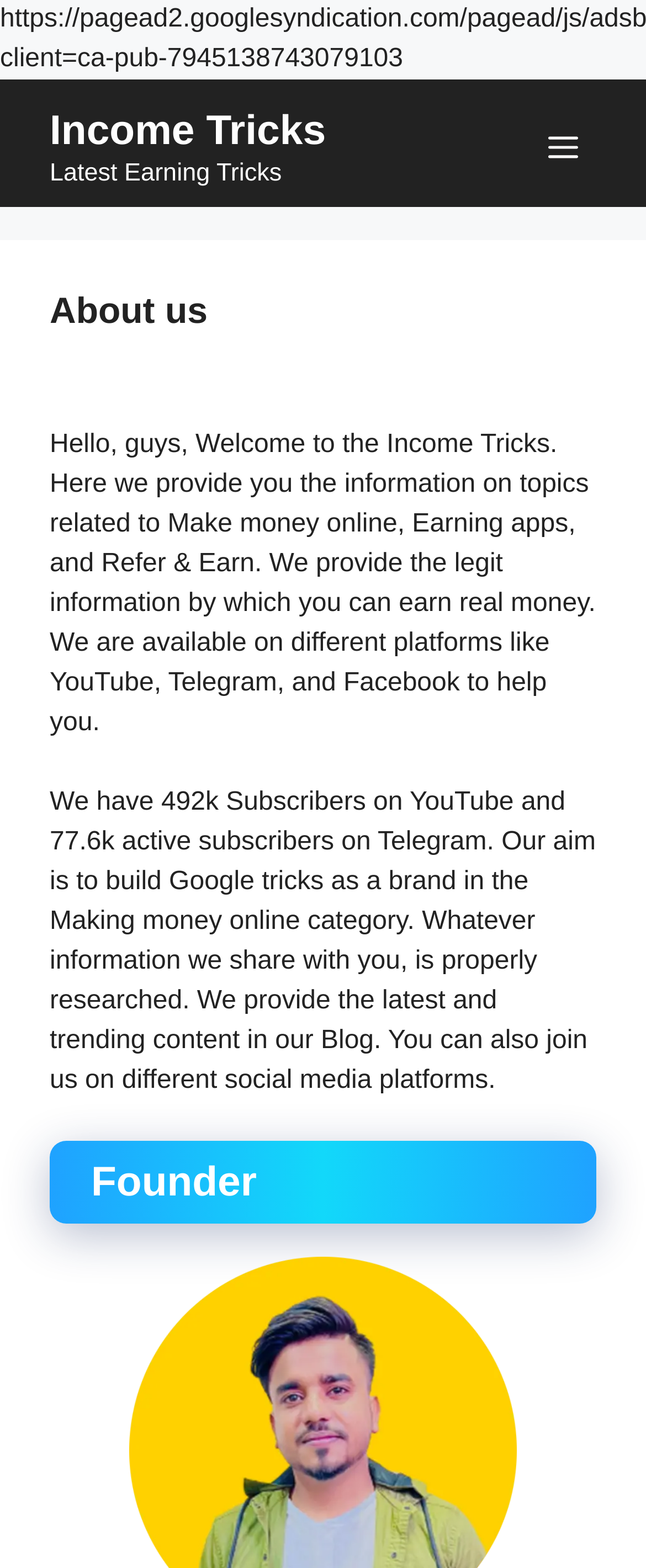Answer succinctly with a single word or phrase:
How many subscribers does the website have on YouTube?

492k